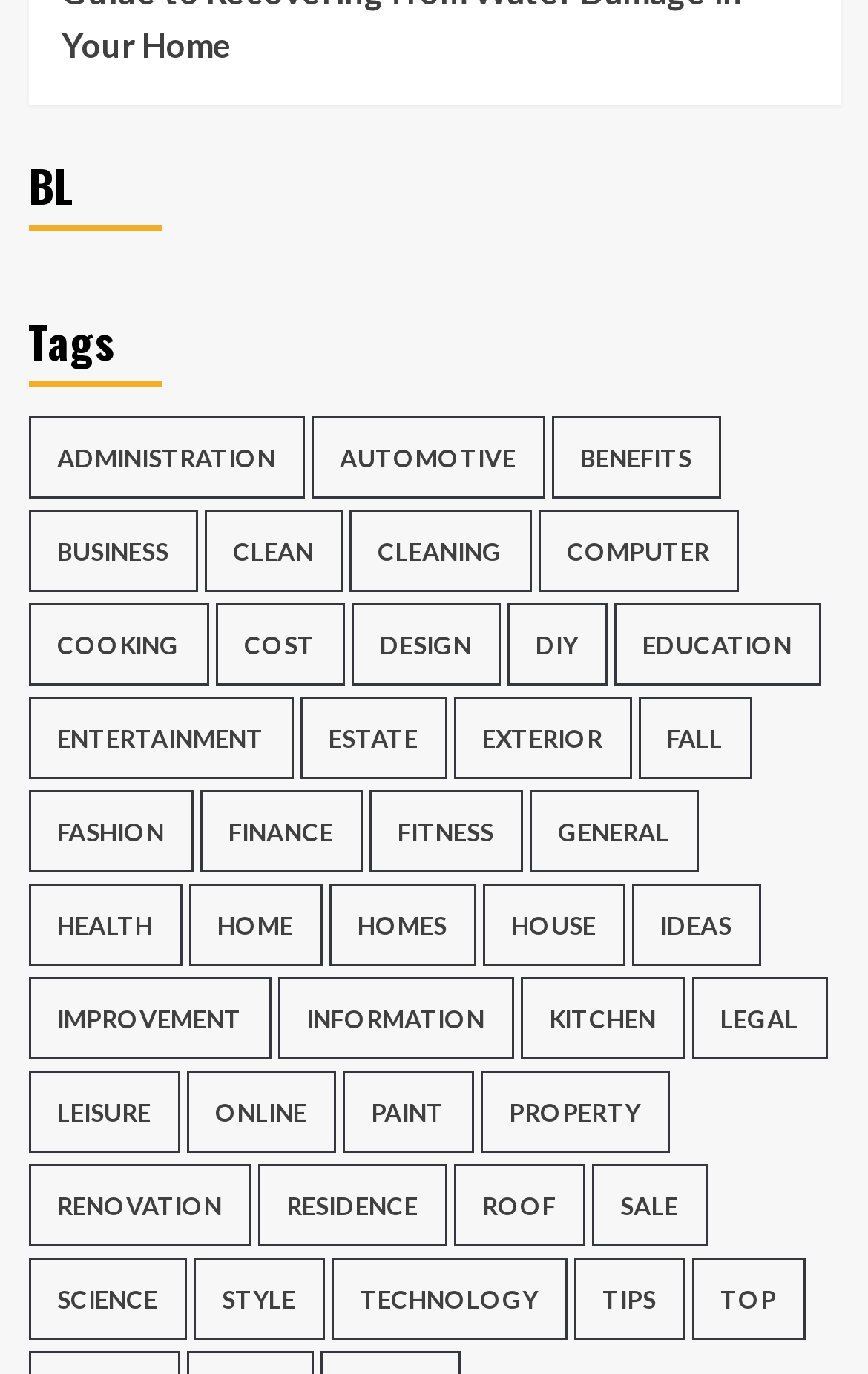What is the category with the most items?
Respond to the question with a well-detailed and thorough answer.

By examining the links on the webpage, I found that the category 'Home' has the most items, with 153 items listed.